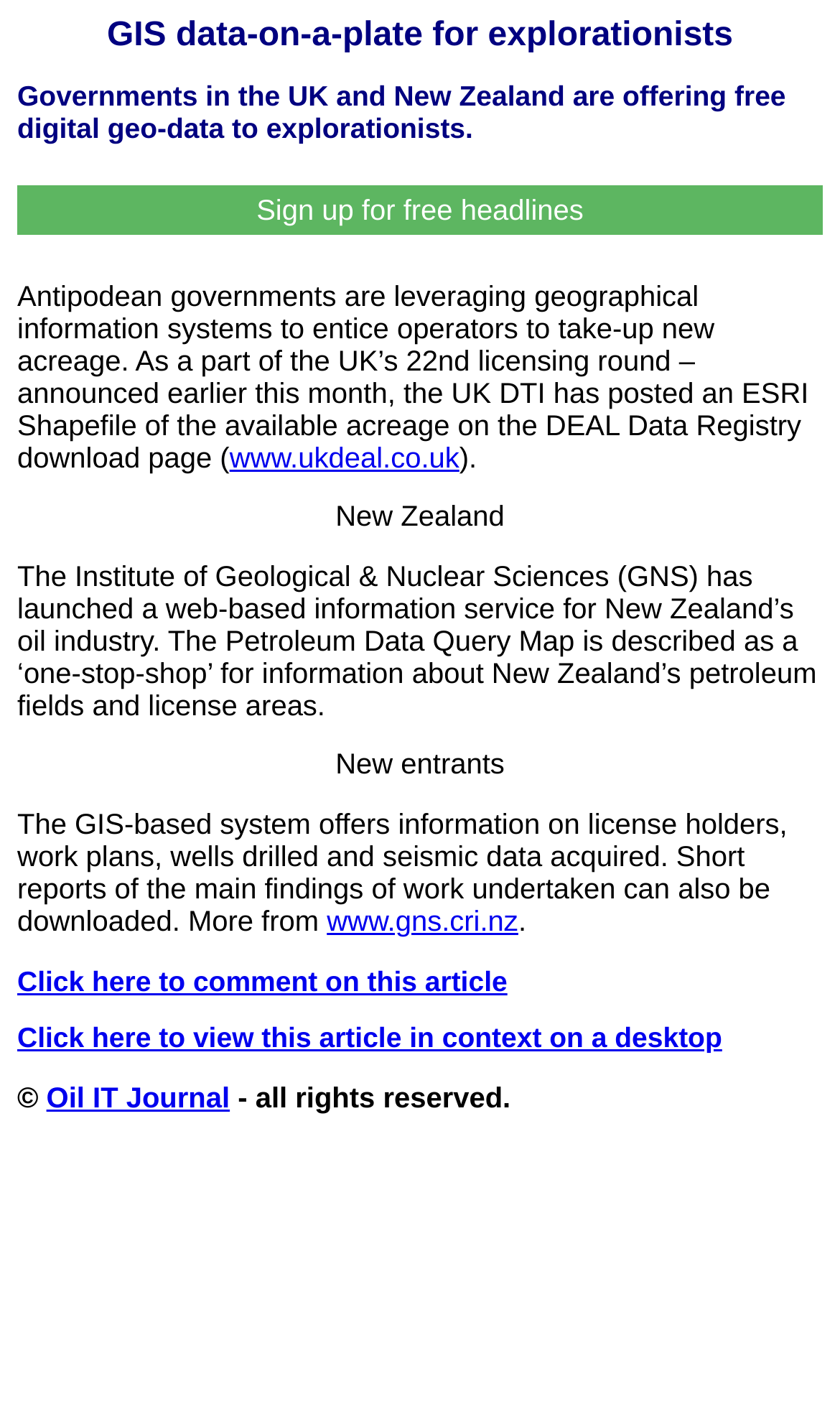What type of data can be downloaded from the DEAL Data Registry?
Please provide a detailed answer to the question.

The article states that the UK DTI has posted an ESRI Shapefile of the available acreage on the DEAL Data Registry download page.